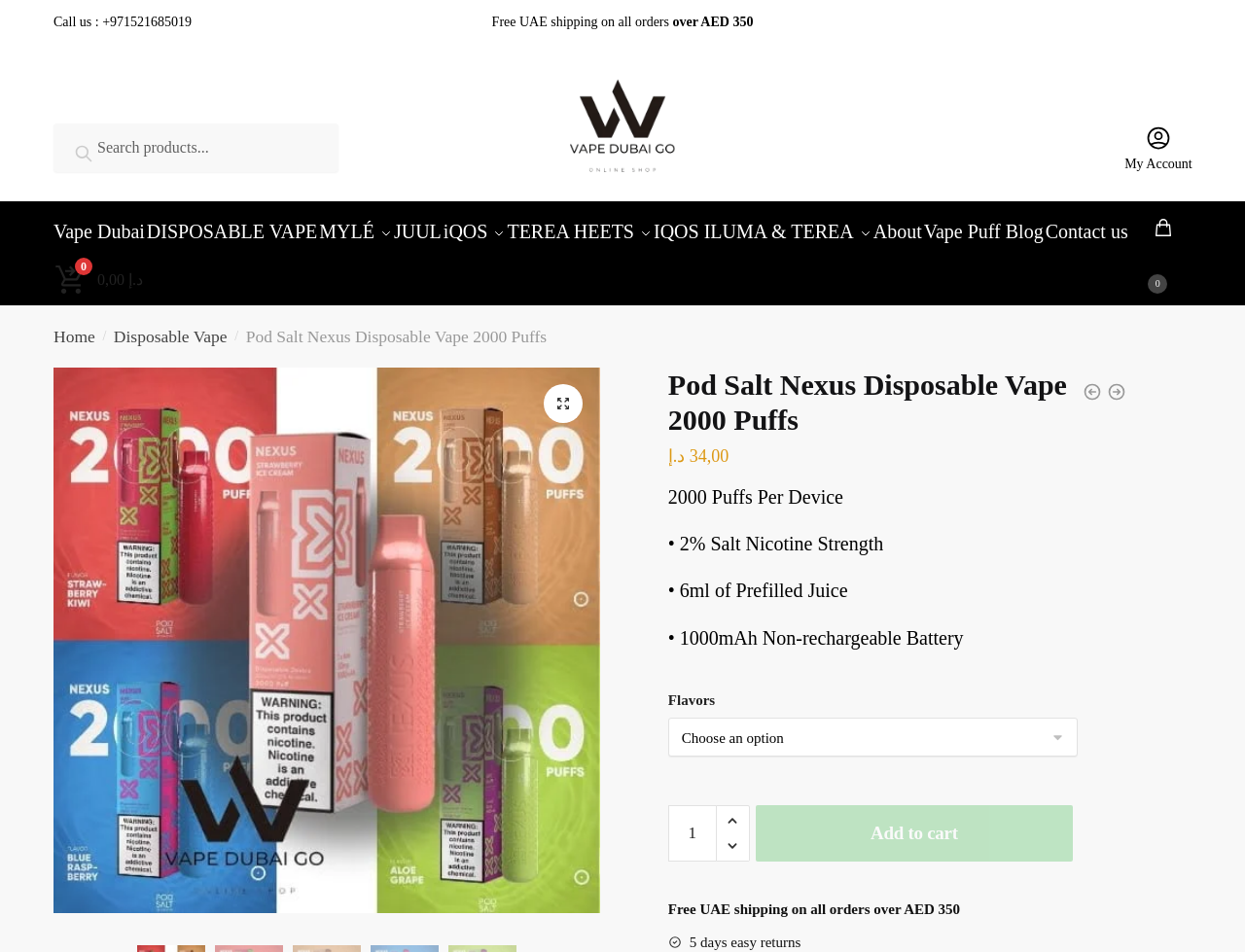Determine the bounding box coordinates for the clickable element to execute this instruction: "Add to cart". Provide the coordinates as four float numbers between 0 and 1, i.e., [left, top, right, bottom].

[0.607, 0.843, 0.862, 0.902]